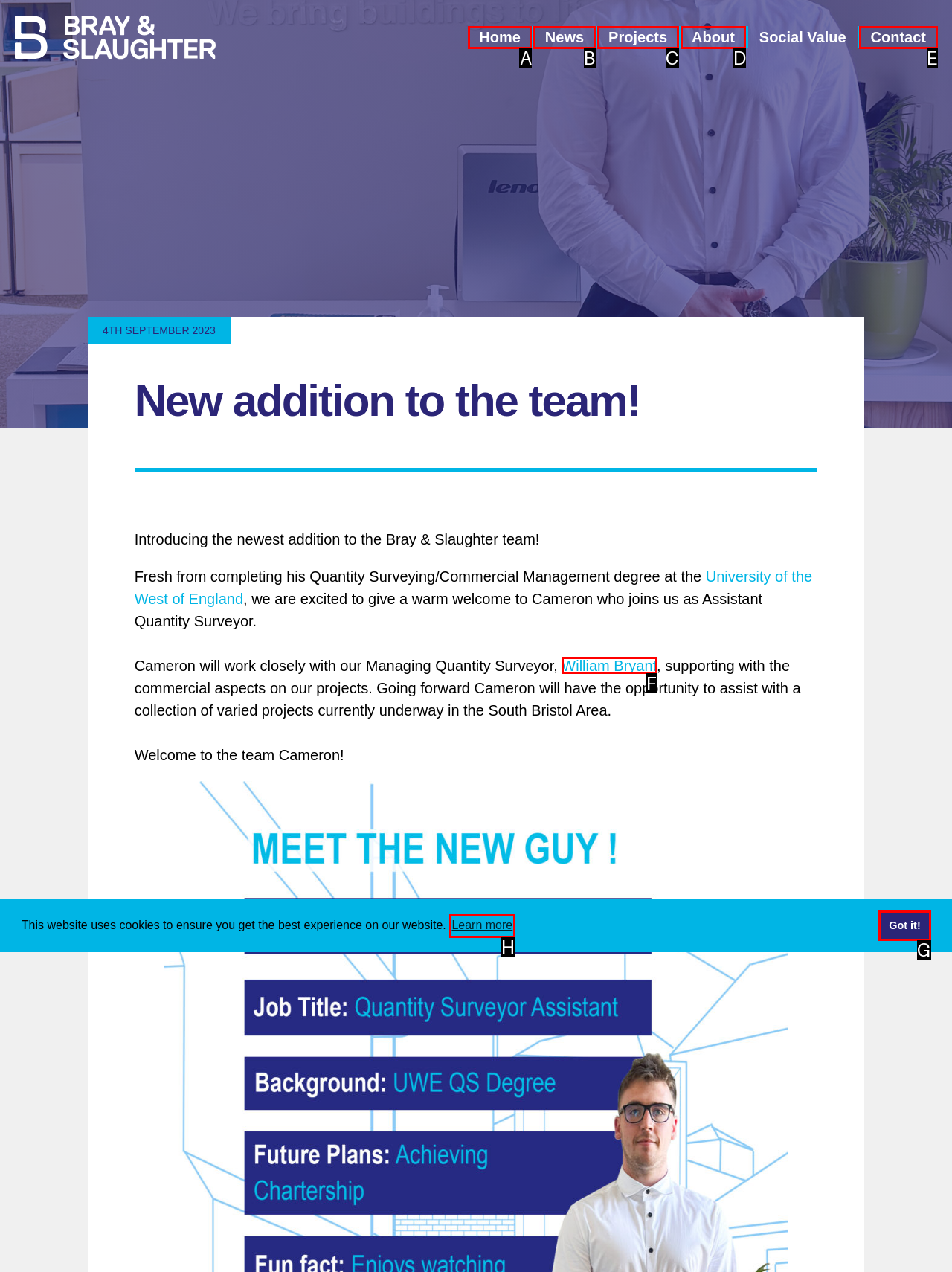Choose the HTML element that needs to be clicked for the given task: Click the 'learn more about cookies' button Respond by giving the letter of the chosen option.

H